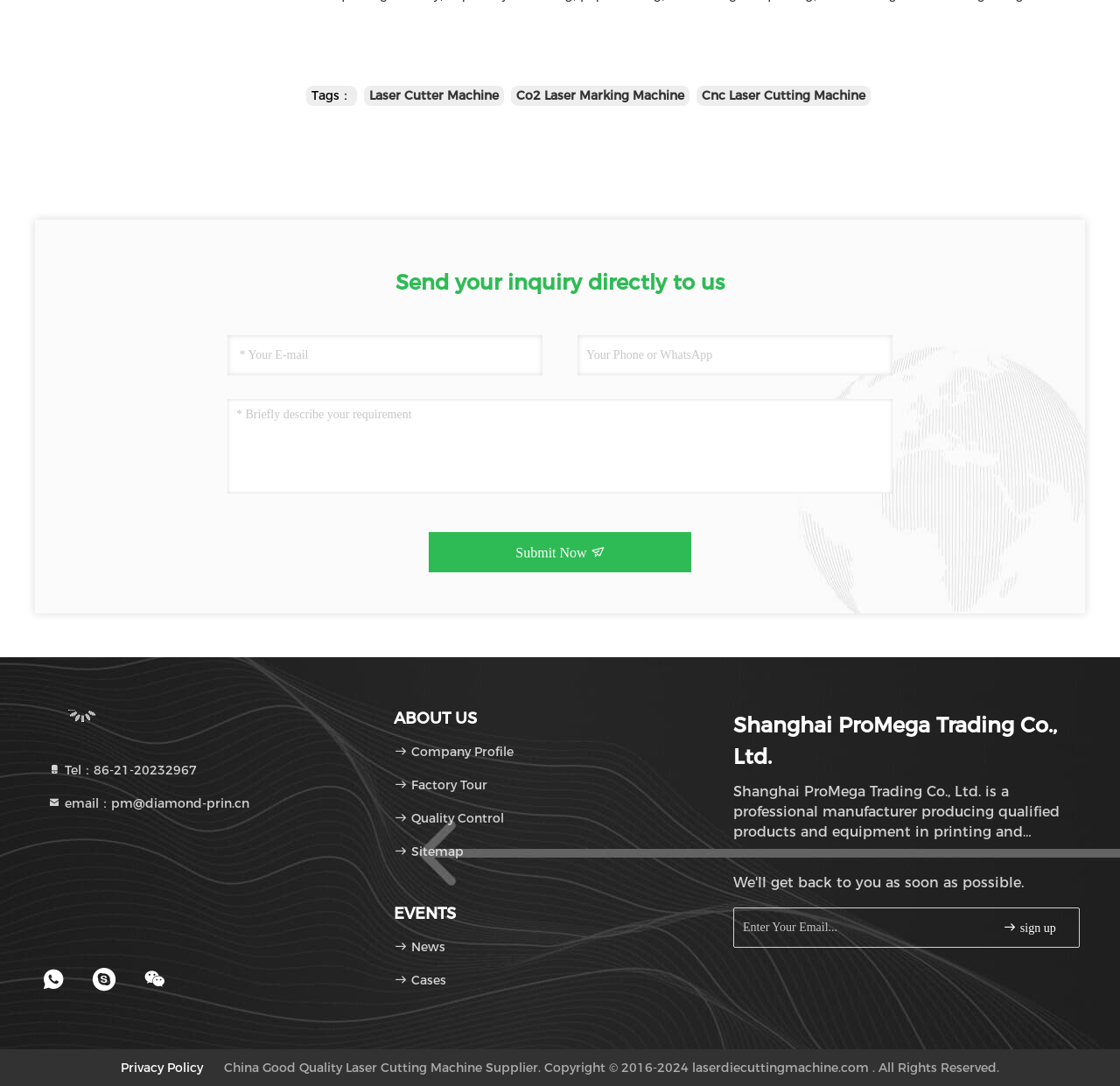Using the webpage screenshot and the element description placeholder="Your Phone or WhatsApp", determine the bounding box coordinates. Specify the coordinates in the format (top-left x, top-left y, bottom-right x, bottom-right y) with values ranging from 0 to 1.

[0.516, 0.309, 0.797, 0.346]